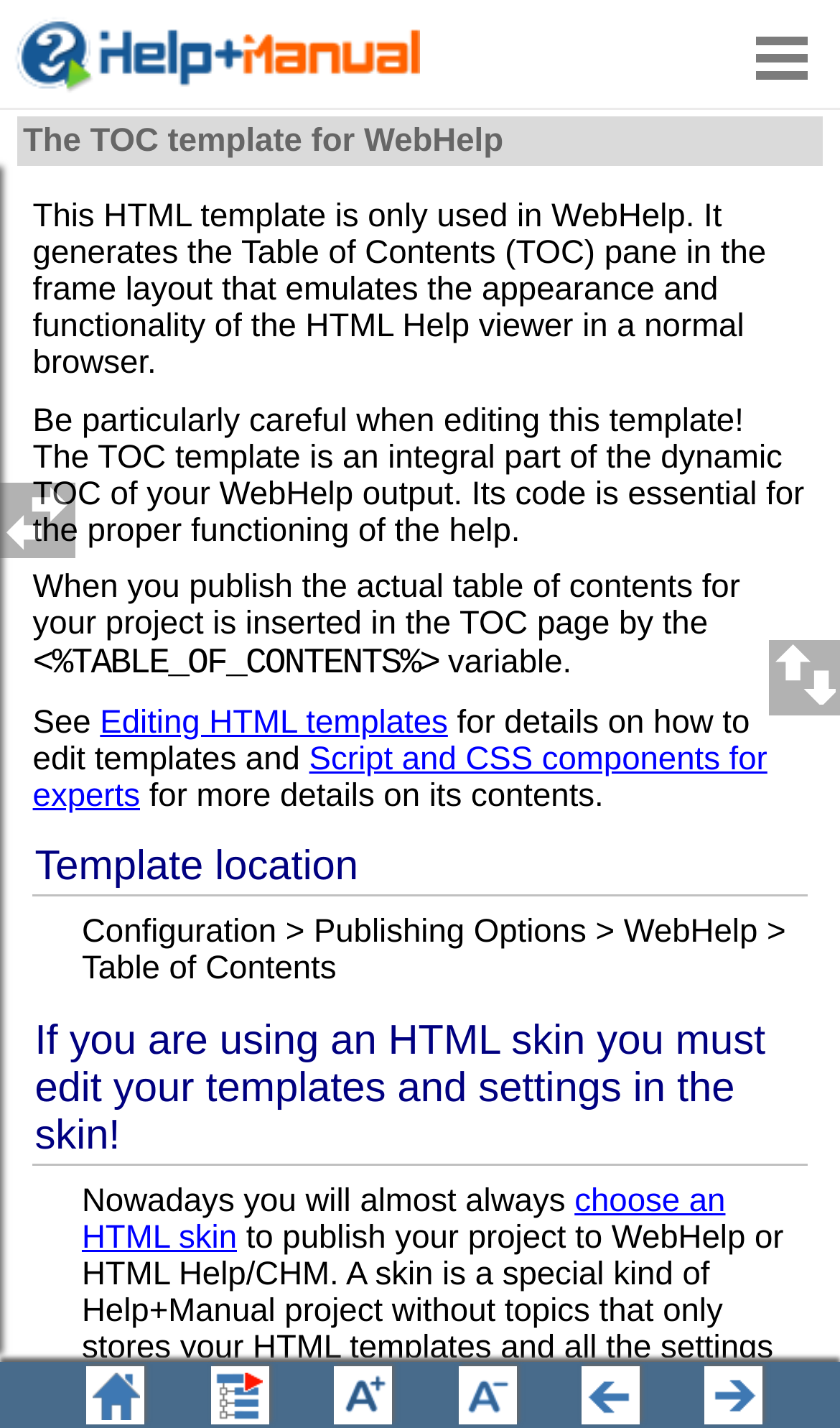Where is the template location?
Please answer the question with a detailed and comprehensive explanation.

The template location is specified in the webpage content as 'Configuration > Publishing Options > WebHelp > Table of Contents', which is under the 'Template location' heading.